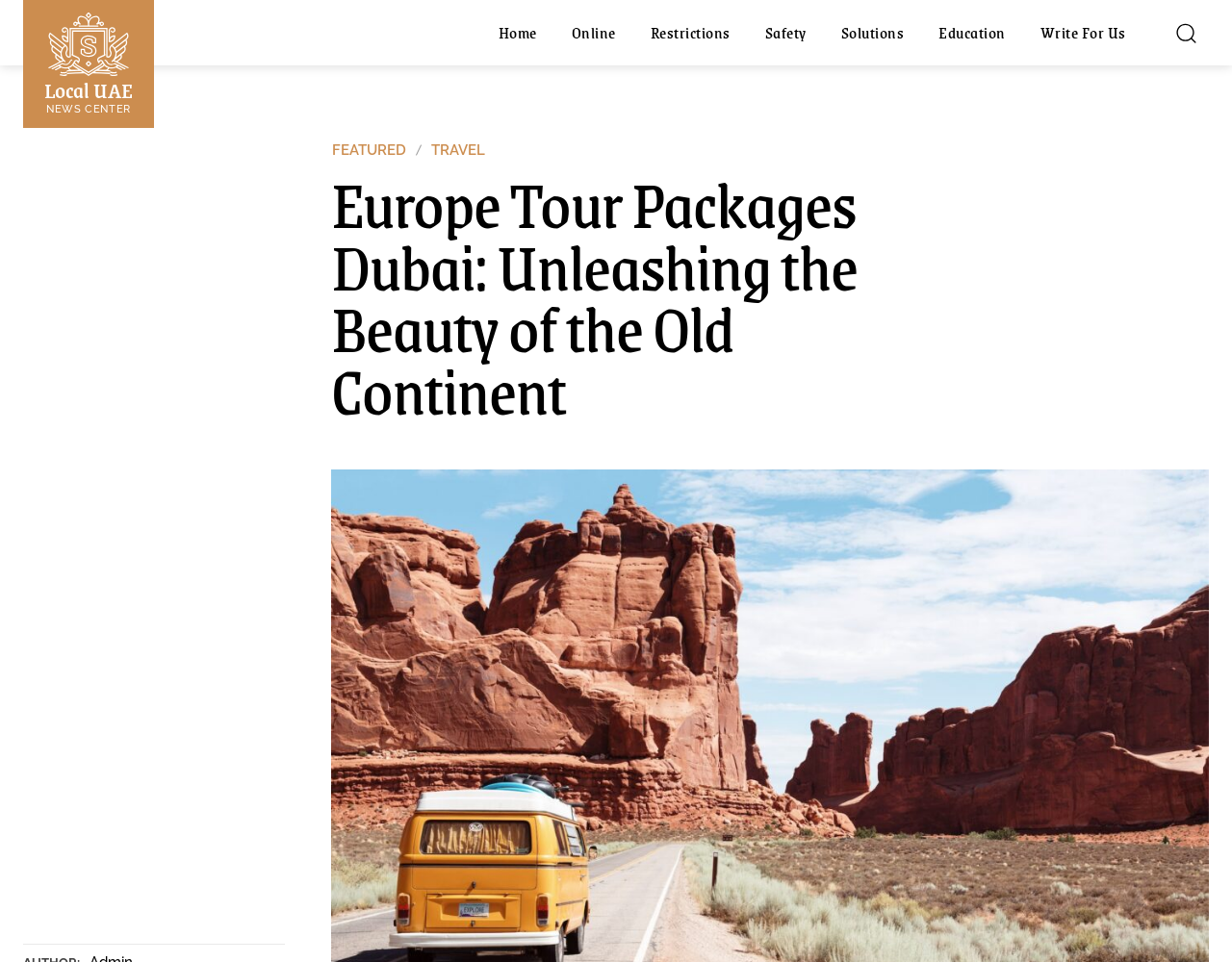Answer succinctly with a single word or phrase:
What is the first menu item?

Home